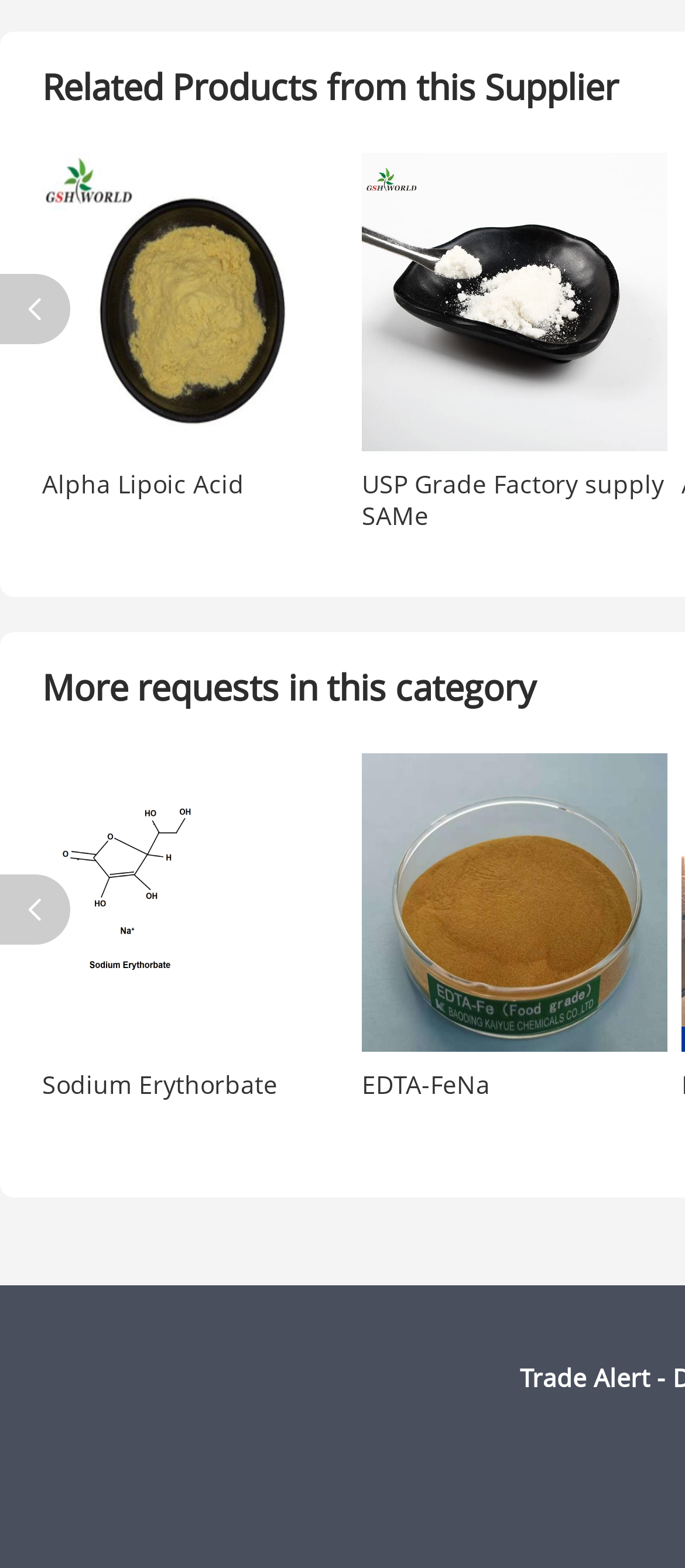How many slides are there in the swiper?
From the screenshot, supply a one-word or short-phrase answer.

10